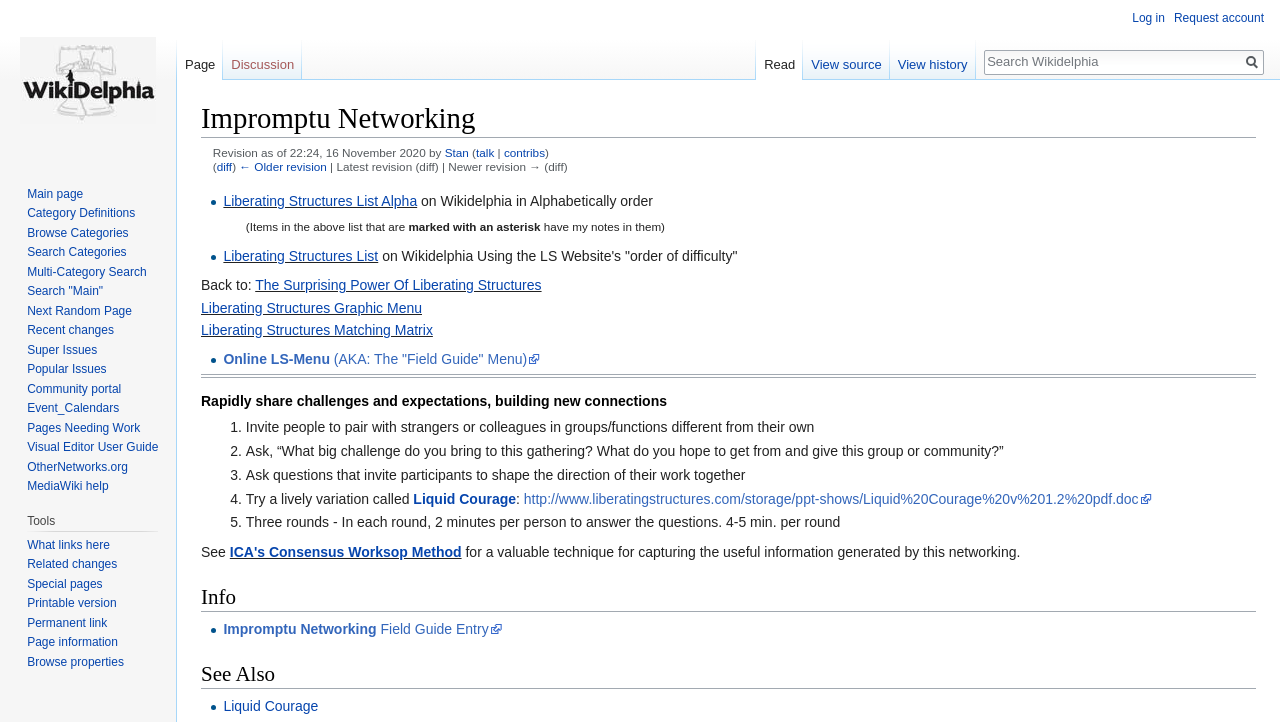Please find the bounding box coordinates of the clickable region needed to complete the following instruction: "Visit the main page". The bounding box coordinates must consist of four float numbers between 0 and 1, i.e., [left, top, right, bottom].

[0.006, 0.0, 0.131, 0.222]